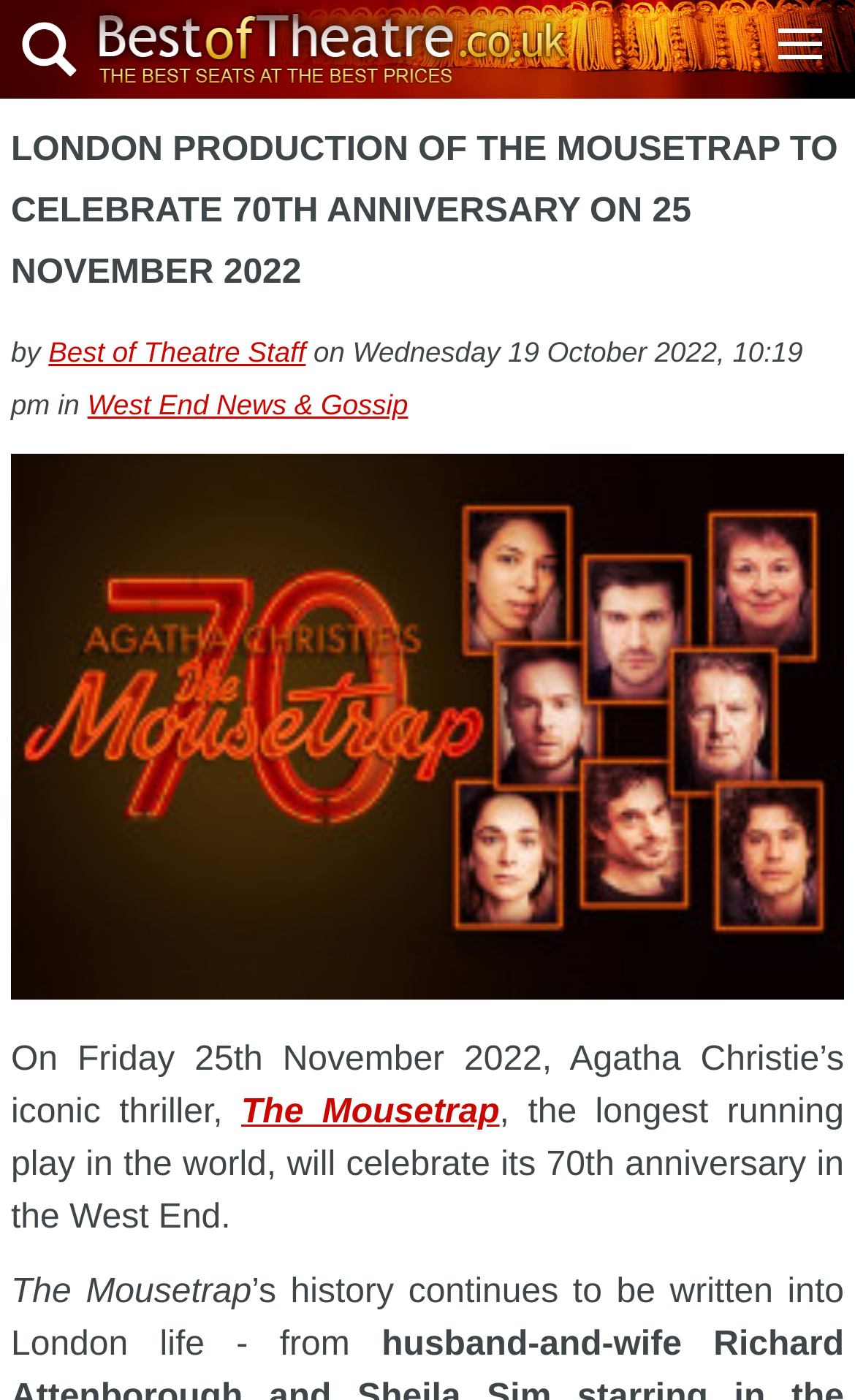Elaborate on the information and visuals displayed on the webpage.

The webpage is about the 70th anniversary of Agatha Christie's play, The Mousetrap, in the West End. At the top left, there is a link to "London Theatre Tickets" accompanied by an image. Next to it, there is a search box where users can input show, venue, or artist names. 

On the right side of the top section, there is a link with no text. Below this link, the main content begins with a heading that announces the 70th anniversary of The Mousetrap. The heading is followed by the author's name, "Best of Theatre Staff", and the date of the article, "Wednesday 19 October 2022, 10:19 pm". 

Below the author's information, there is a link to "West End News & Gossip". The main article starts with an image of The Mousetrap, taking up most of the width of the page. The text then describes the anniversary, stating that on Friday, 25th November 2022, The Mousetrap will celebrate its 70th anniversary in the West End. The text also mentions that it is the longest-running play in the world. 

The article continues below the image, with the title "The Mousetrap" appearing again, followed by a description of the play's history and its significance in London life.